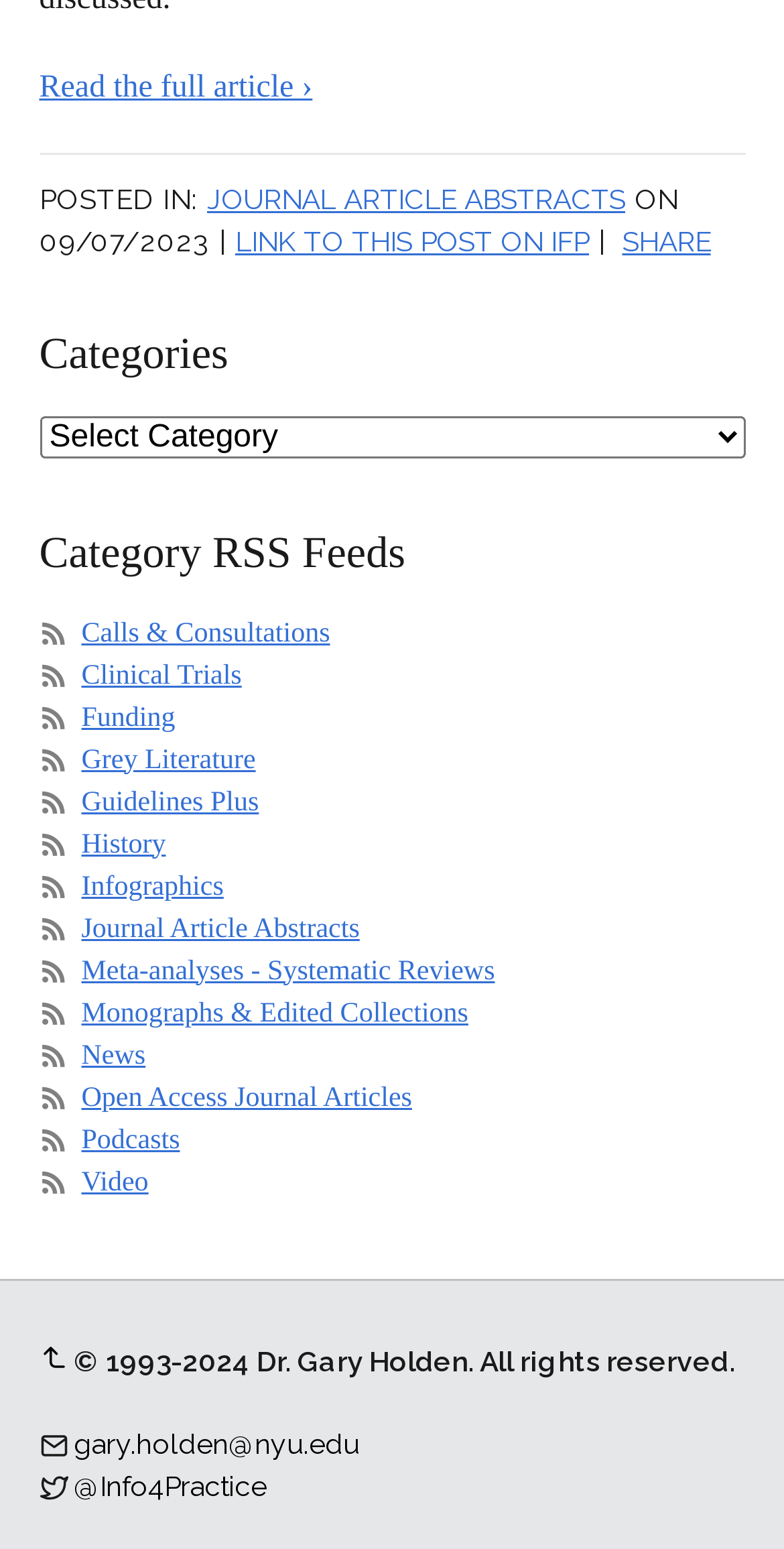What is the email address of Dr. Gary Holden?
Please answer the question as detailed as possible.

The email address of Dr. Gary Holden can be found in the footer section of the webpage, where it says 'gary.holden@nyu.edu'.